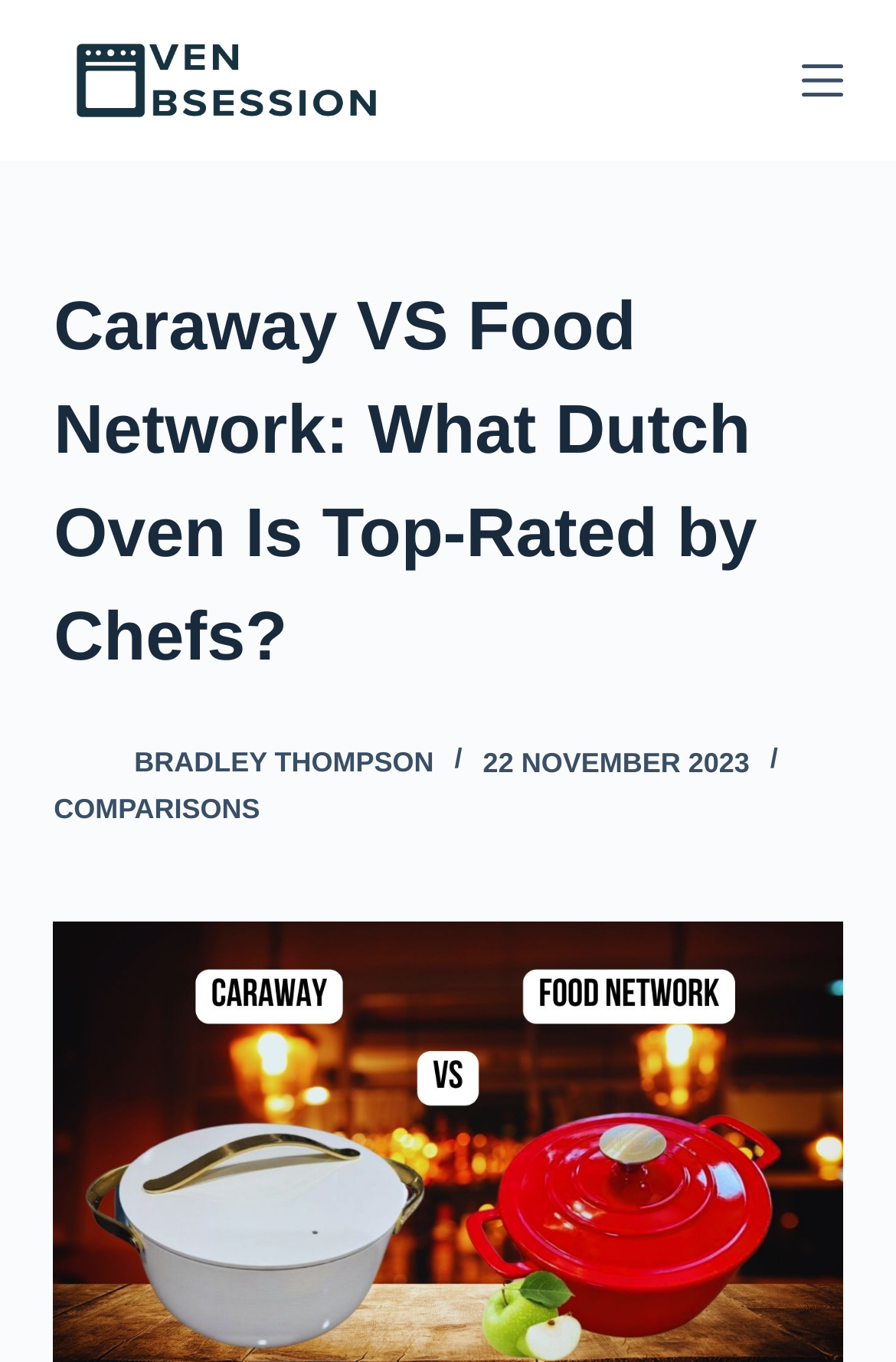Answer briefly with one word or phrase:
Is there a button to open an off-canvas menu?

Yes